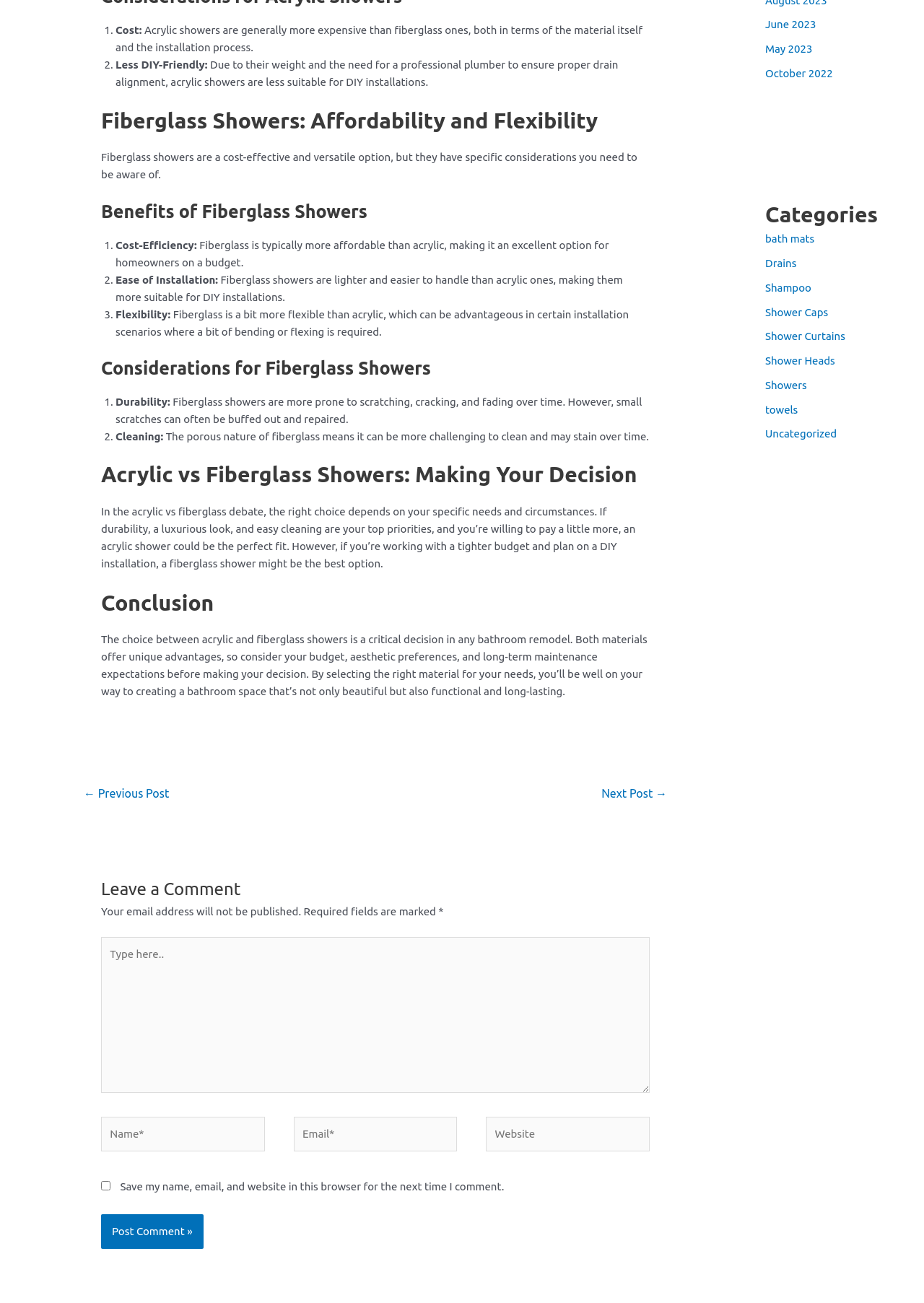Provide the bounding box coordinates for the area that should be clicked to complete the instruction: "Click on the 'Next Post →' link".

[0.632, 0.6, 0.741, 0.62]